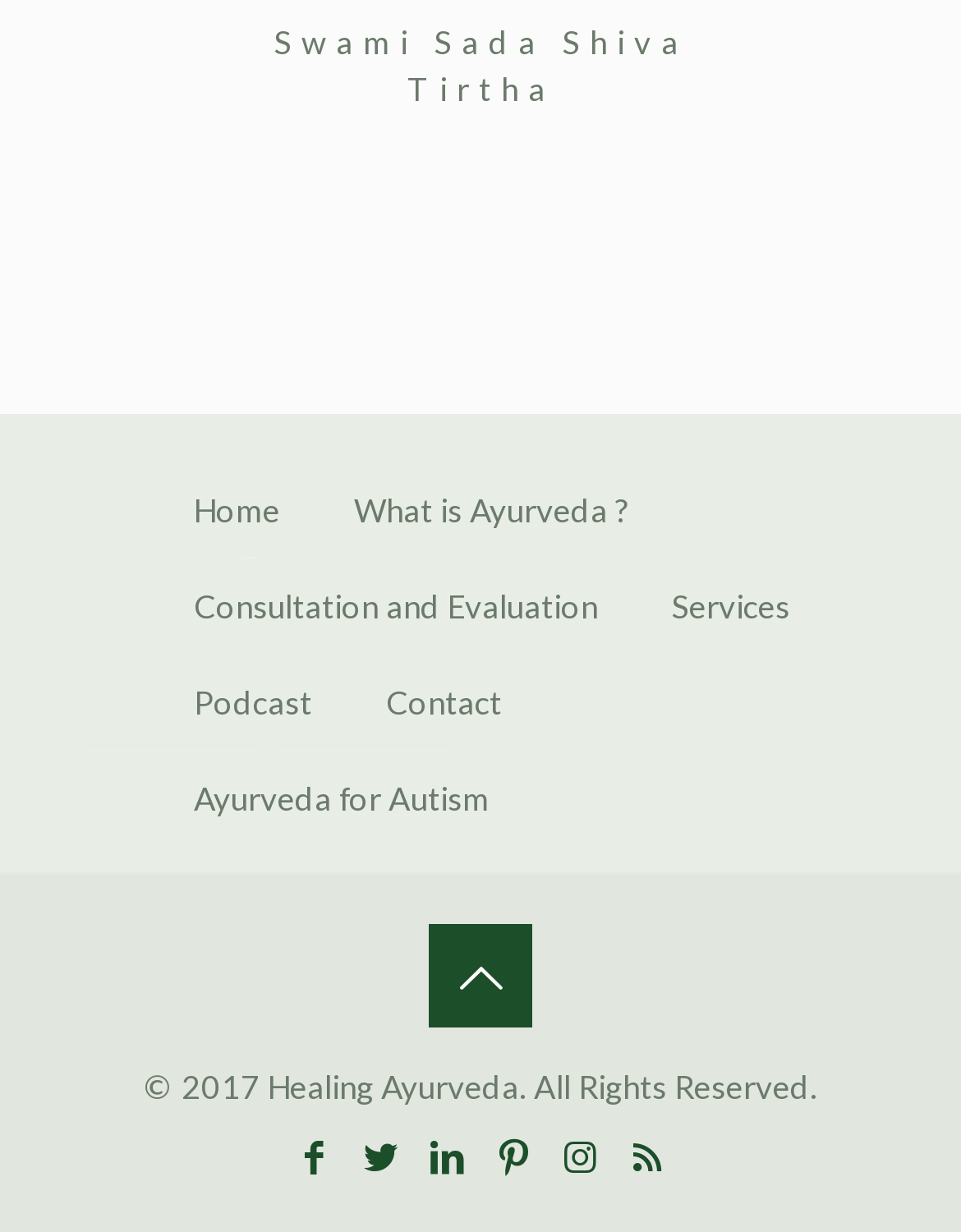Given the description "Jason's Blog", provide the bounding box coordinates of the corresponding UI element.

None